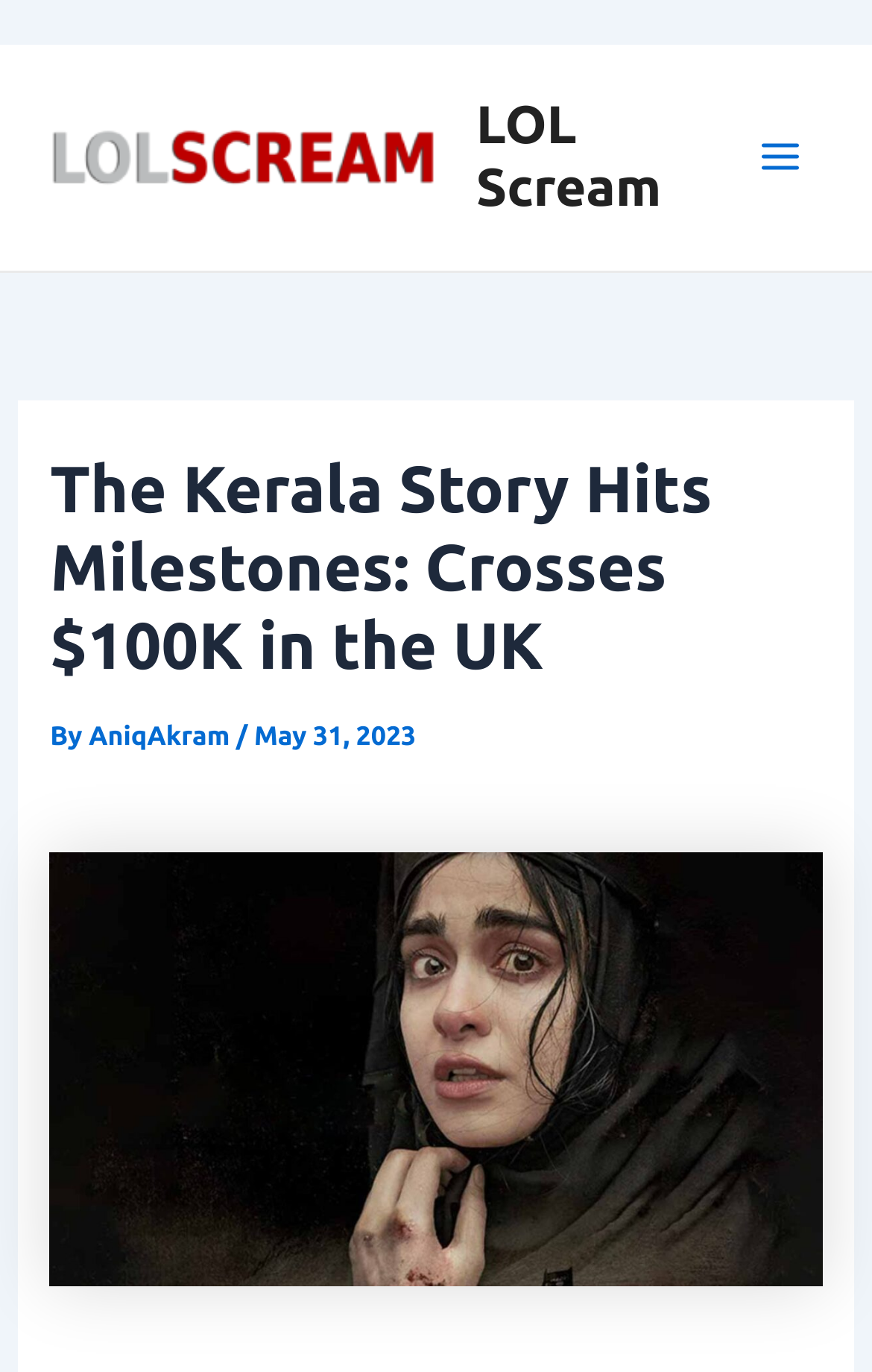What is the milestone achieved by the movie?
Kindly offer a detailed explanation using the data available in the image.

The milestone achieved by the movie can be found in the header section of the webpage, where it is mentioned as 'The Kerala Story Hits Milestones: Crosses $100K in the UK'.